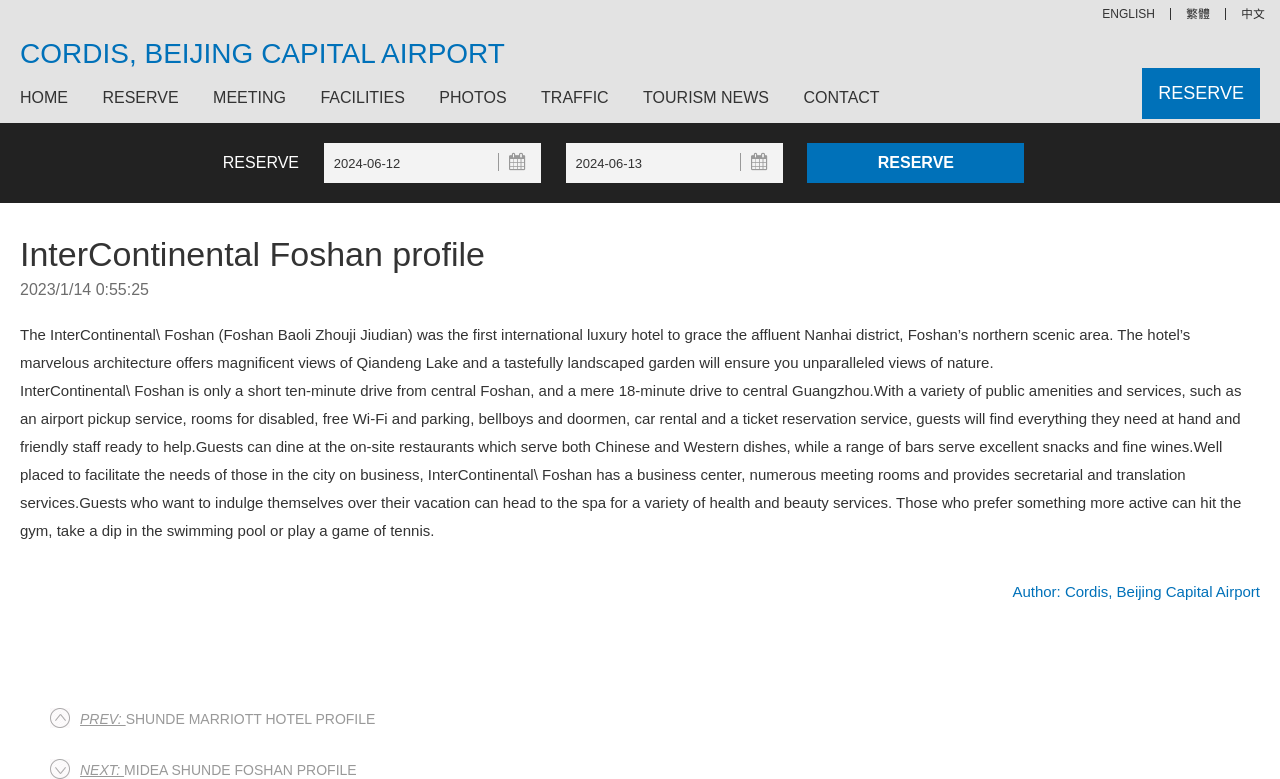Write a detailed summary of the webpage.

This webpage is about the InterContinental Foshan hotel profile, with a focus on its location, amenities, and services. At the top right corner, there are three language options: "中文", "繁體", and "ENGLISH". Below these options, the hotel's name "Cordis, Beijing Capital Airport" is displayed prominently.

The main navigation menu is located at the top left, with links to "HOME", "RESERVE", "MEETING", "FACILITIES", "PHOTOS", "TRAFFIC", "TOURISM NEWS", and "CONTACT". There is also a secondary "RESERVE" button at the top right.

In the main content area, there is a brief introduction to the hotel, describing its location in the affluent Nanhai district of Foshan and its luxurious architecture. Below this introduction, there are two input fields for "Check in" and "Check out" dates, with default dates set to June 12 and 13, 2024, respectively. A "Reserve" button is located to the right of these input fields.

Further down the page, there is a detailed description of the hotel's amenities and services, including its proximity to central Foshan and Guangzhou, airport pickup service, rooms for disabled guests, free Wi-Fi and parking, and various dining and recreational options. The hotel's business center, meeting rooms, and spa facilities are also highlighted.

At the bottom of the page, there is a link to the author, "Cordis, Beijing Capital Airport", and a navigation section with links to the previous and next hotel profiles, "SHUNDE MARRIOTT HOTEL PROFILE" and "MIDEA SHUNDE FOSHAN PROFILE", respectively.